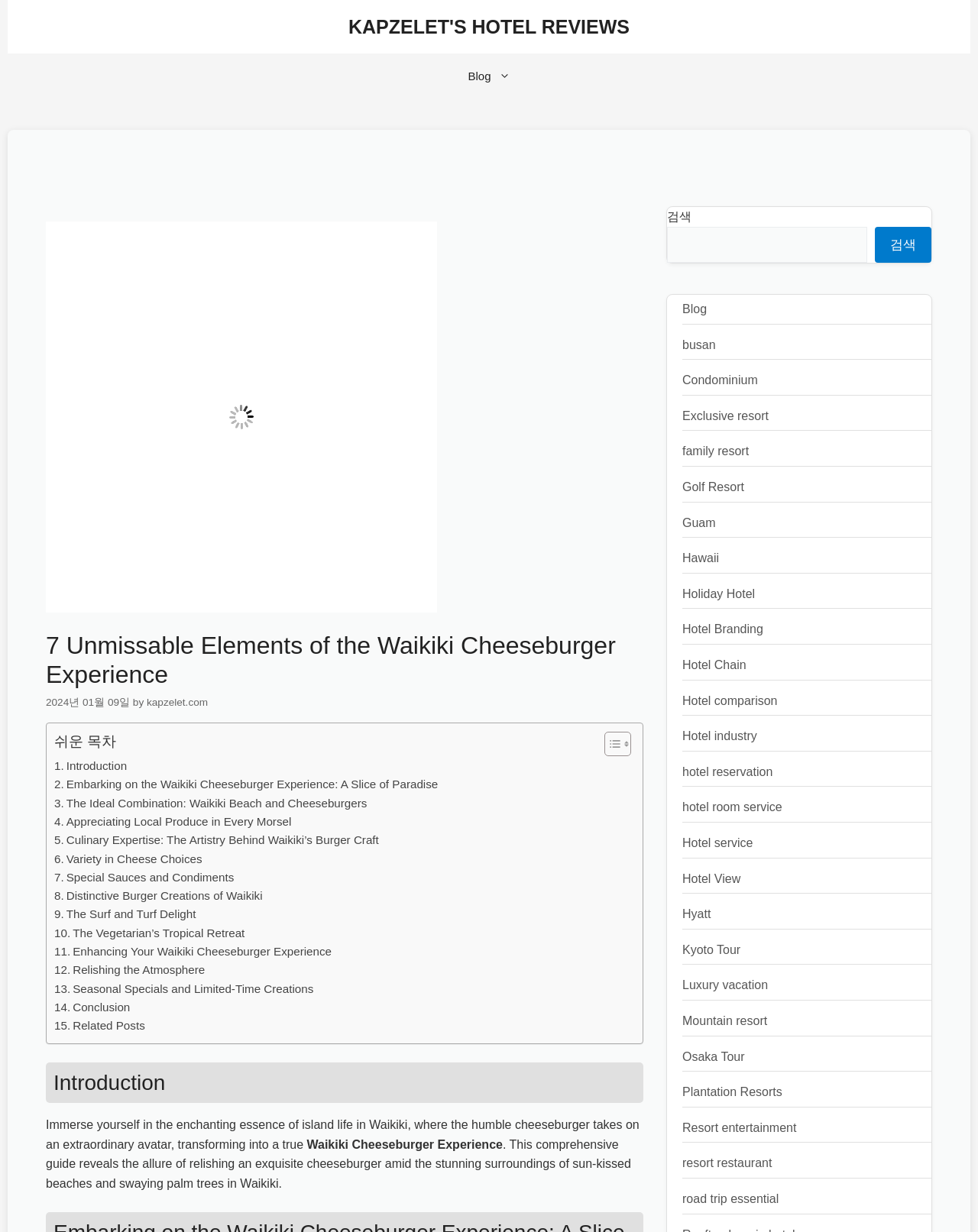What is the main topic of this webpage?
Examine the webpage screenshot and provide an in-depth answer to the question.

Based on the webpage content, especially the heading '7 Unmissable Elements of the Waikiki Cheeseburger Experience' and the introduction paragraph, it is clear that the main topic of this webpage is the Waikiki Cheeseburger Experience.